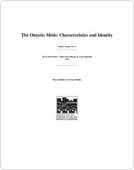Who are the authors of the document? Refer to the image and provide a one-word or short phrase answer.

Evelyn Peters, Mark Rosenberg, and Greg Halseth